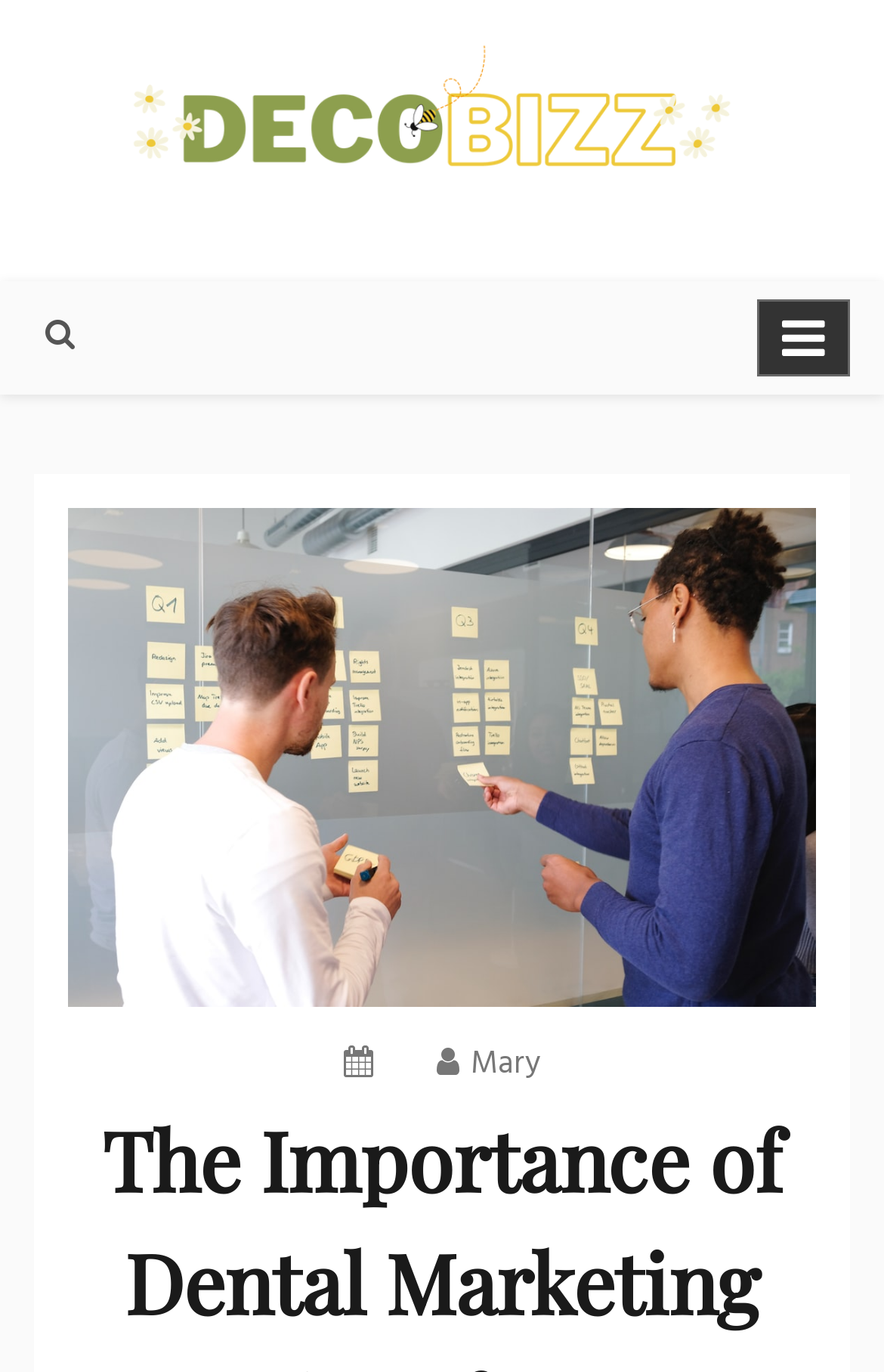What is the icon on the top right corner?
Analyze the image and provide a thorough answer to the question.

The icon on the top right corner is a button with a bounding box coordinate of [0.856, 0.218, 0.962, 0.274]. It has an icon uf0c9, which is a toggle button that controls the primary menu.